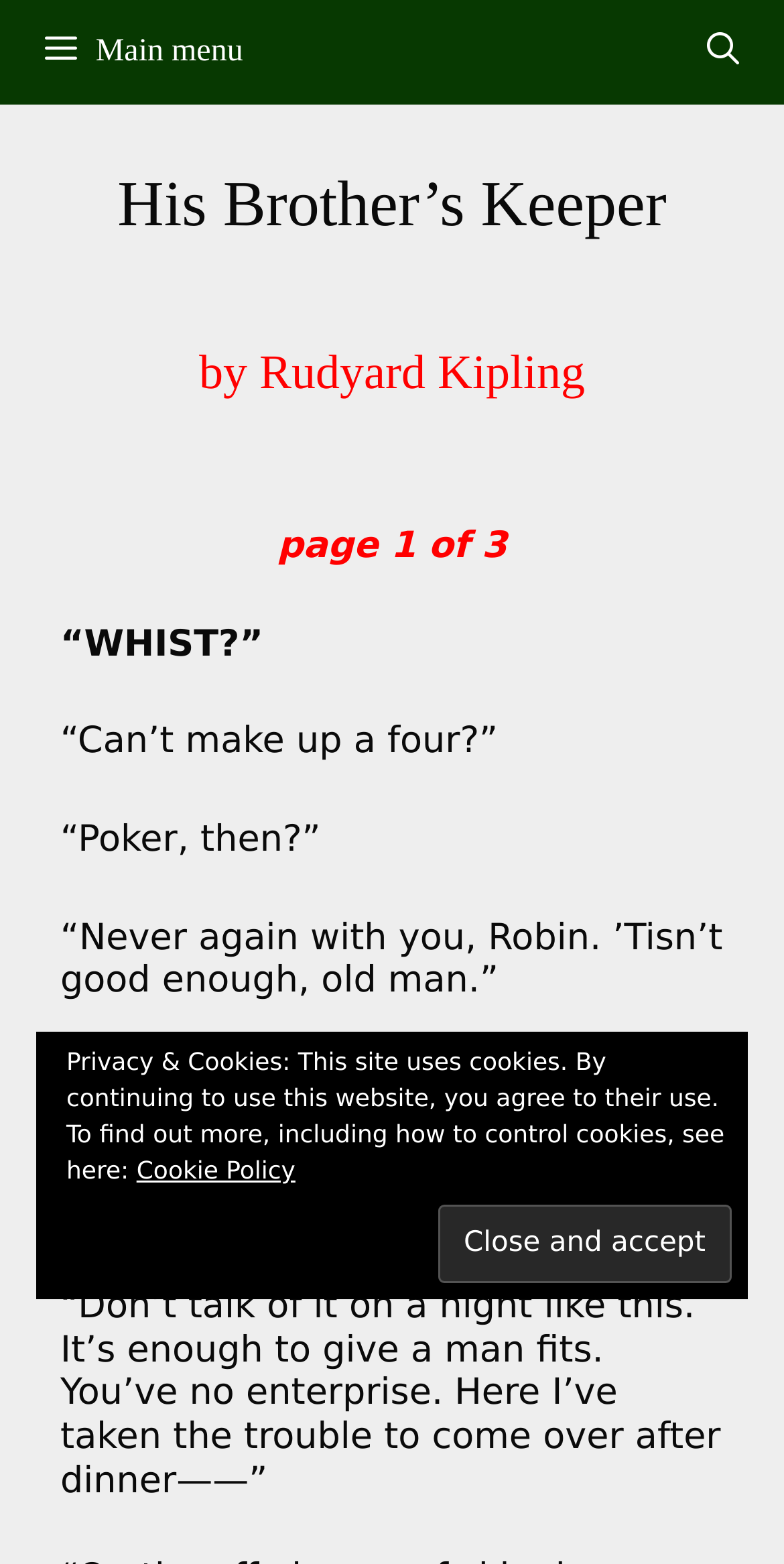Predict the bounding box of the UI element based on the description: "parent_node: This Book name="idxname[]"". The coordinates should be four float numbers between 0 and 1, formatted as [left, top, right, bottom].

None